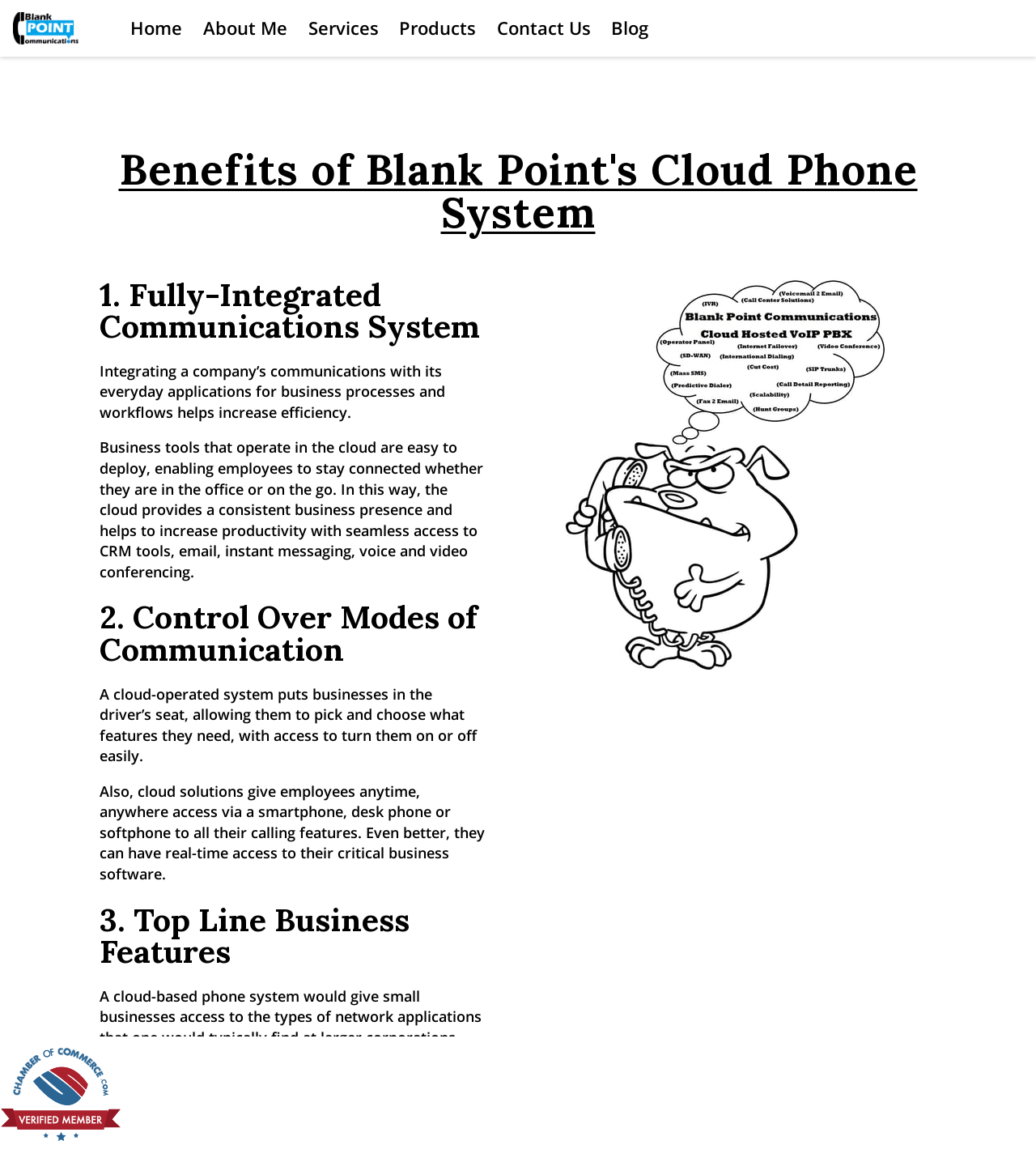Locate the bounding box of the user interface element based on this description: "About Me".

[0.196, 0.0, 0.277, 0.049]